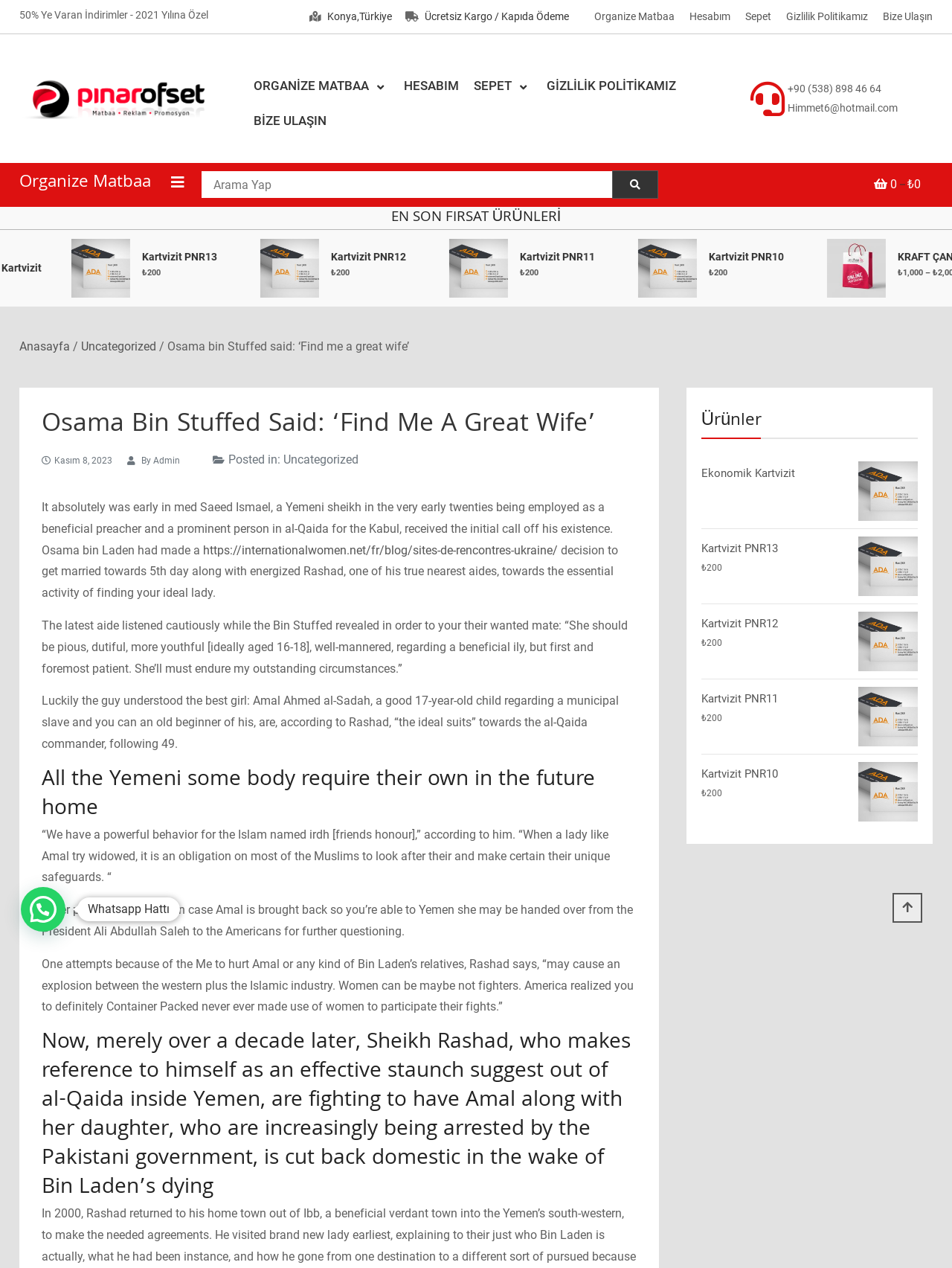Please determine the primary heading and provide its text.

Osama Bin Stuffed Said: ‘Find Me A Great Wife’